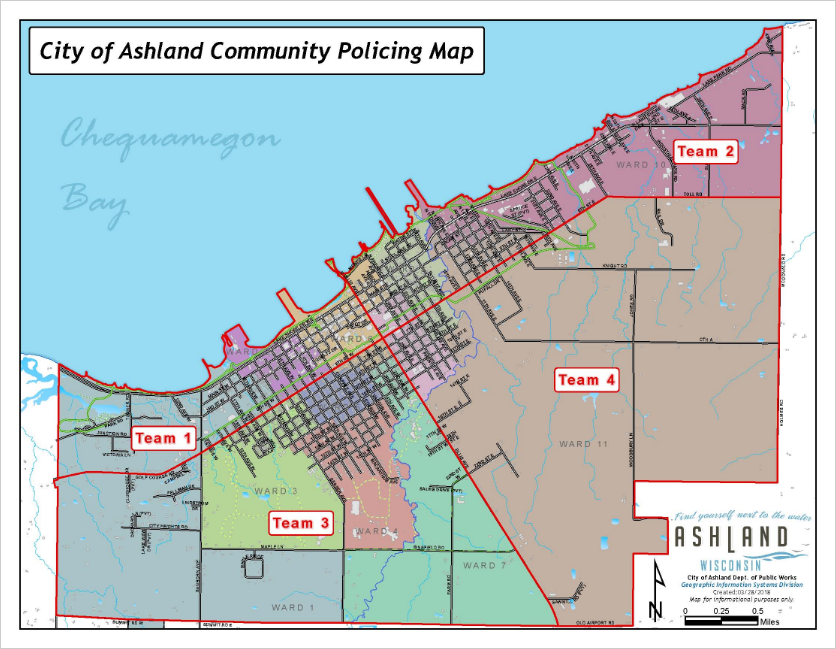Reply to the question with a single word or phrase:
What is the purpose of the labeled boxes on the map?

To identify community policing teams